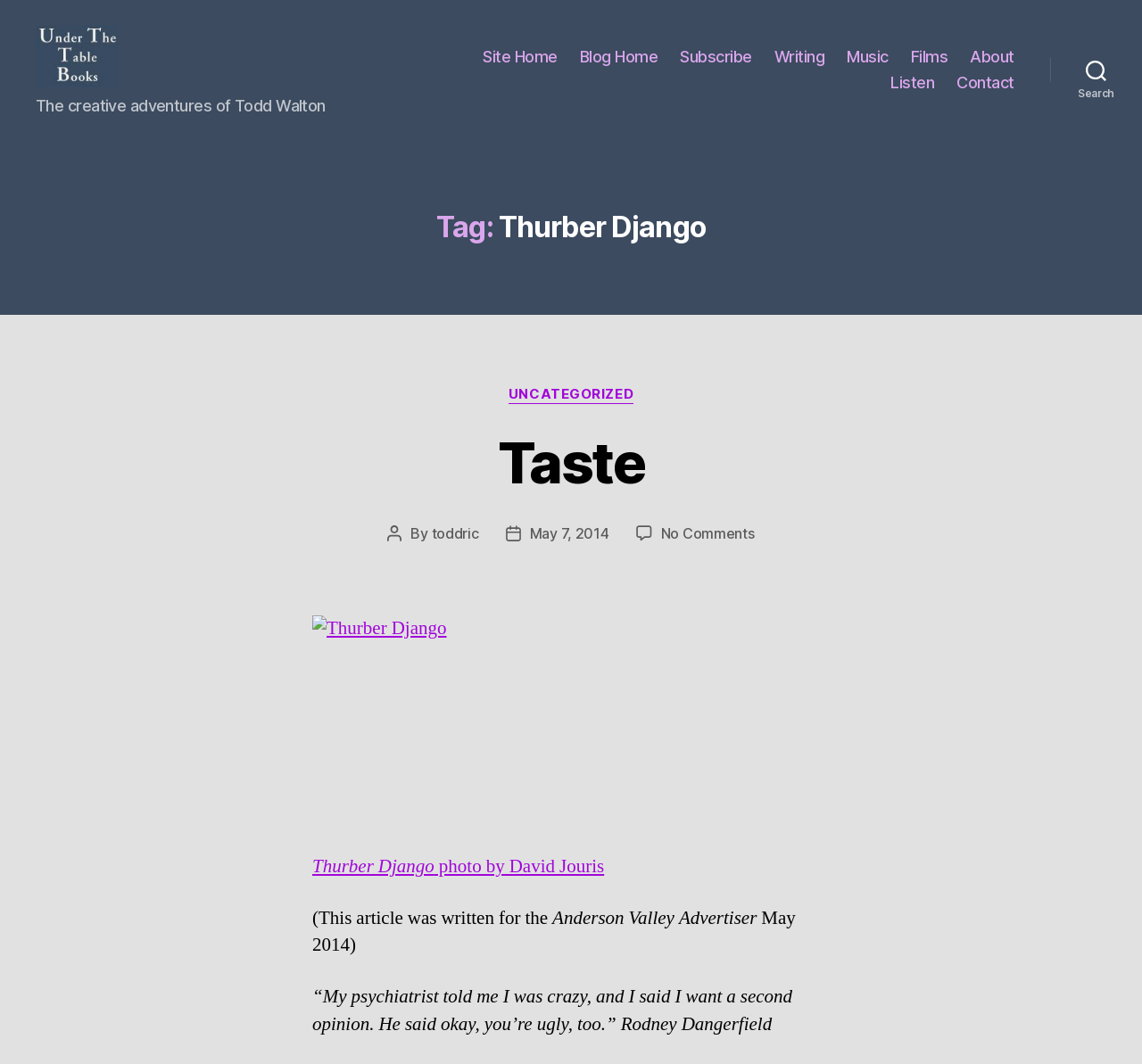Please identify the bounding box coordinates of the element I should click to complete this instruction: 'View the 'Thurber Django' photo'. The coordinates should be given as four float numbers between 0 and 1, like this: [left, top, right, bottom].

[0.273, 0.595, 0.508, 0.797]